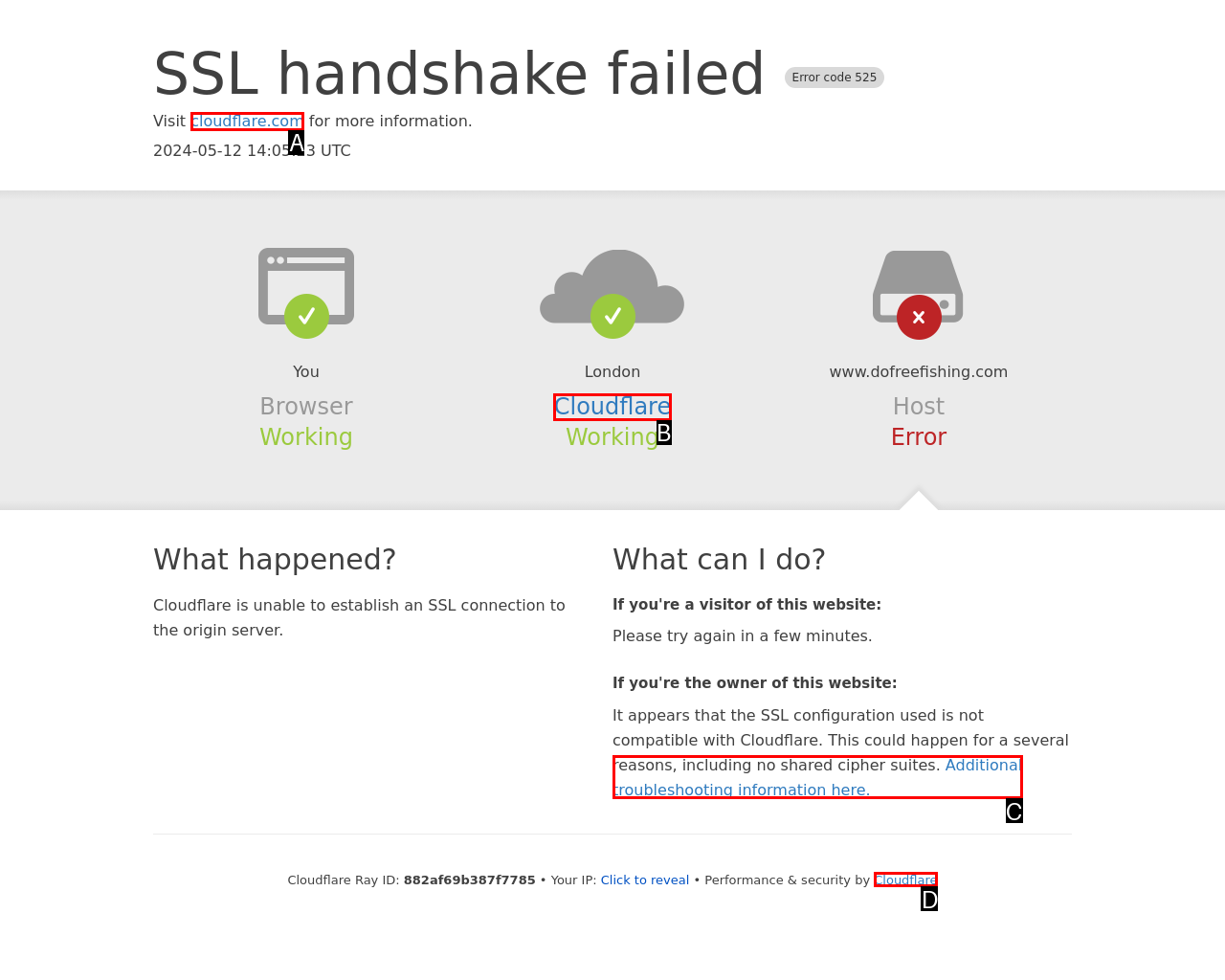Identify the bounding box that corresponds to: Cloudflare
Respond with the letter of the correct option from the provided choices.

B